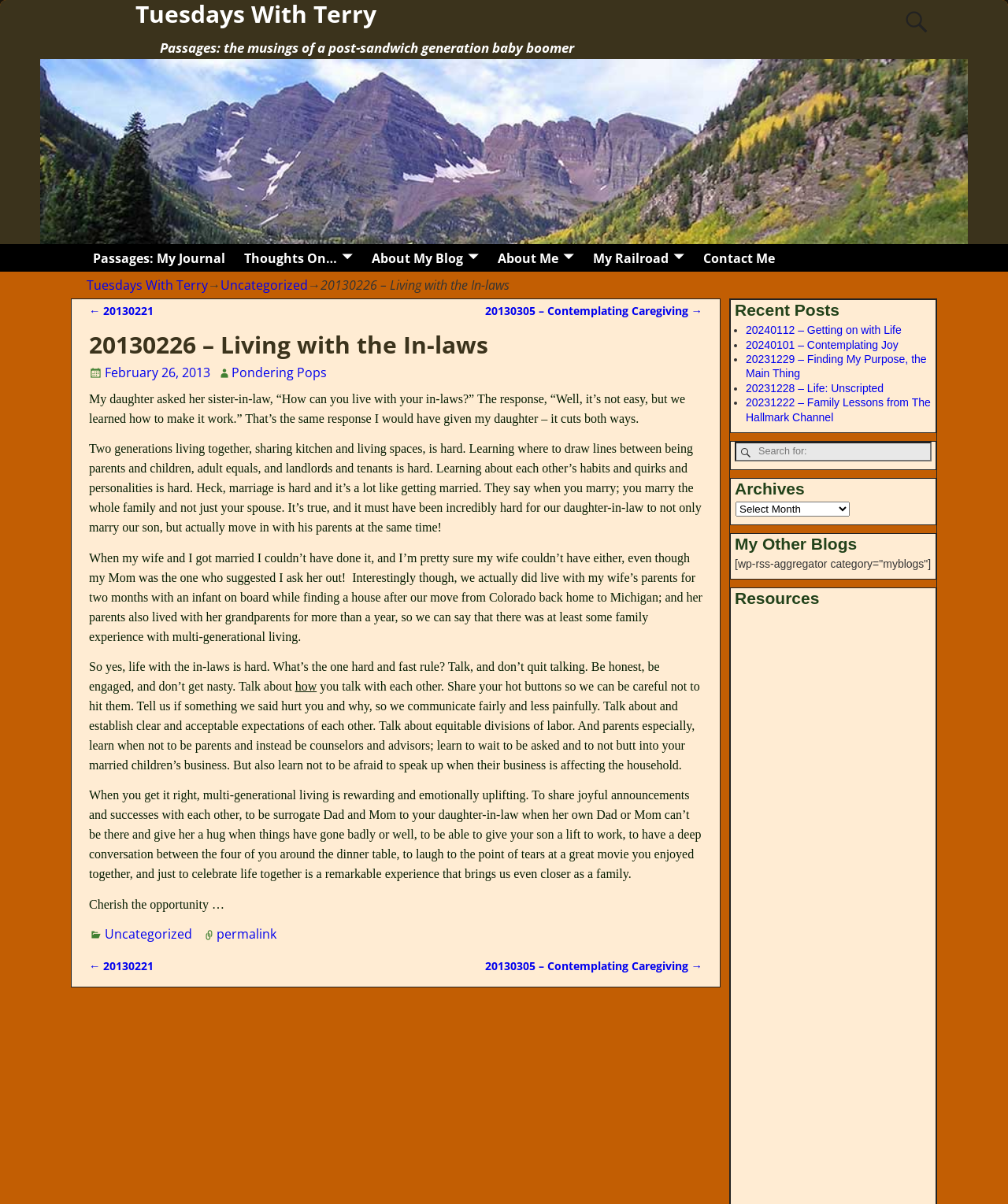What is the title of the blog?
Please ensure your answer to the question is detailed and covers all necessary aspects.

The title of the blog can be found in the heading element with the text 'Tuesdays With Terry' at the top of the webpage.